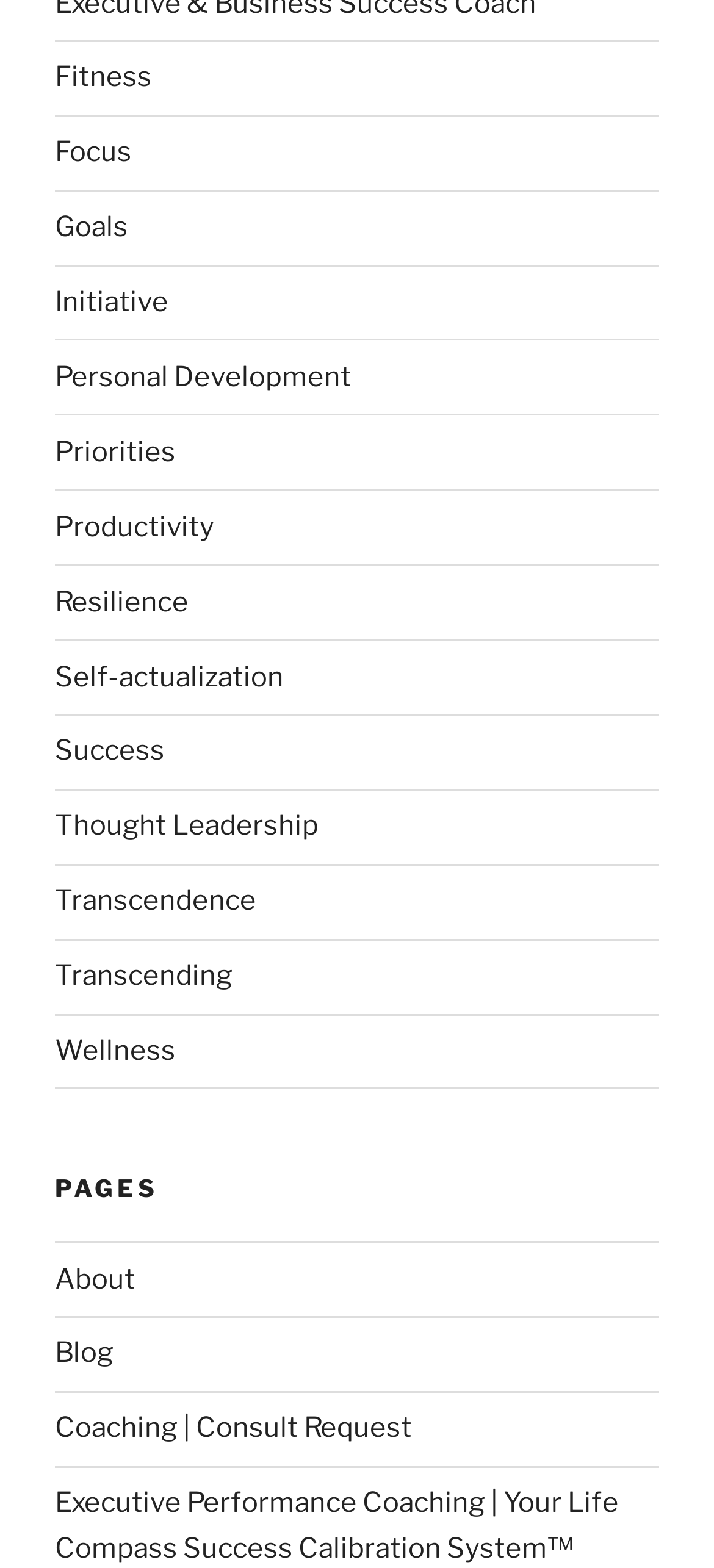How many categories are there on the webpage?
Refer to the image and provide a detailed answer to the question.

There are 17 categories on the webpage, which are 'Fitness', 'Focus', 'Goals', 'Initiative', 'Personal Development', 'Priorities', 'Productivity', 'Resilience', 'Self-actualization', 'Success', 'Thought Leadership', 'Transcendence', 'Transcending', 'Wellness', 'About', 'Blog', and 'Coaching | Consult Request'.